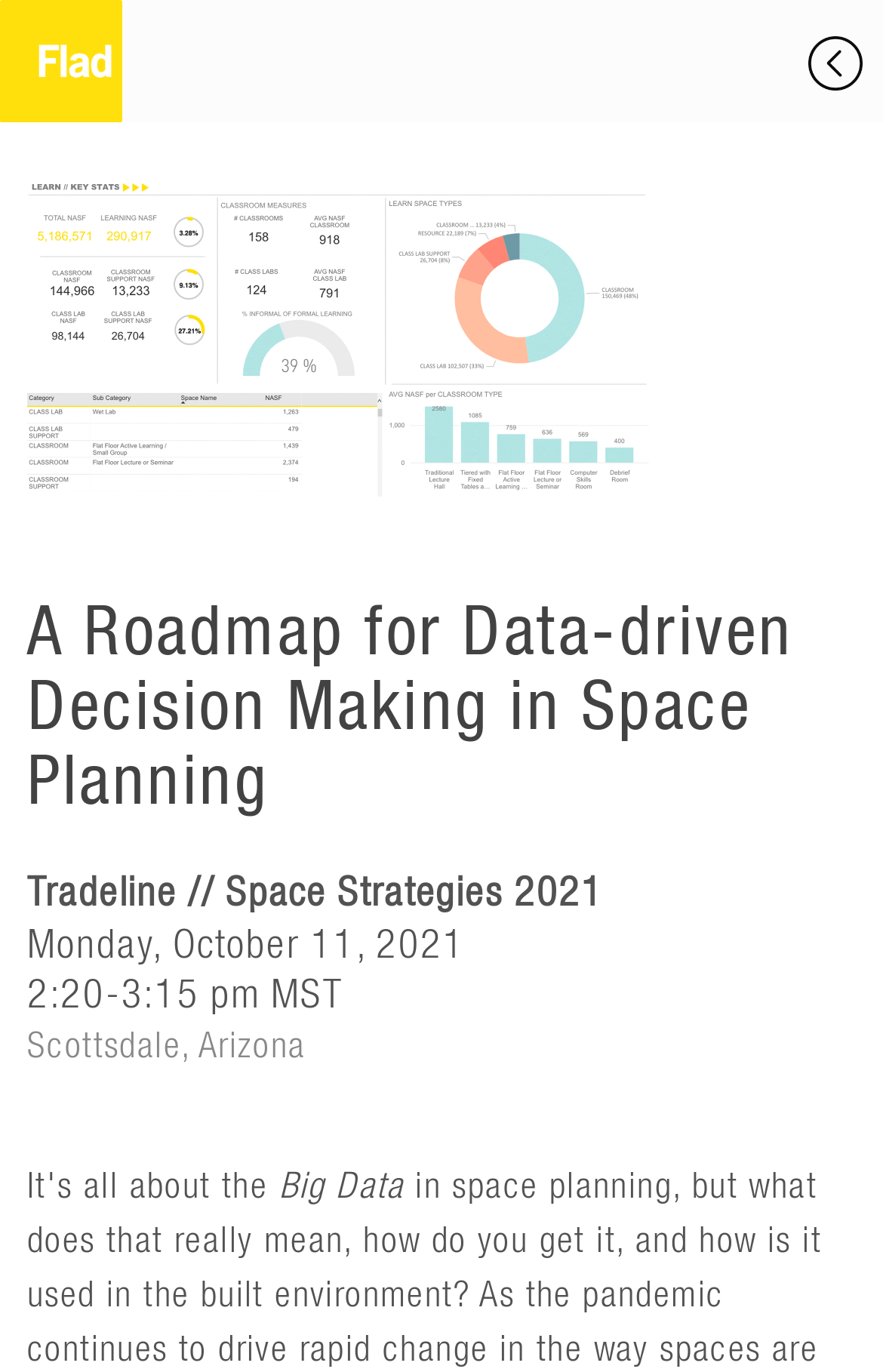Use a single word or phrase to answer the question:
What is the date of the event mentioned?

October 11, 2021